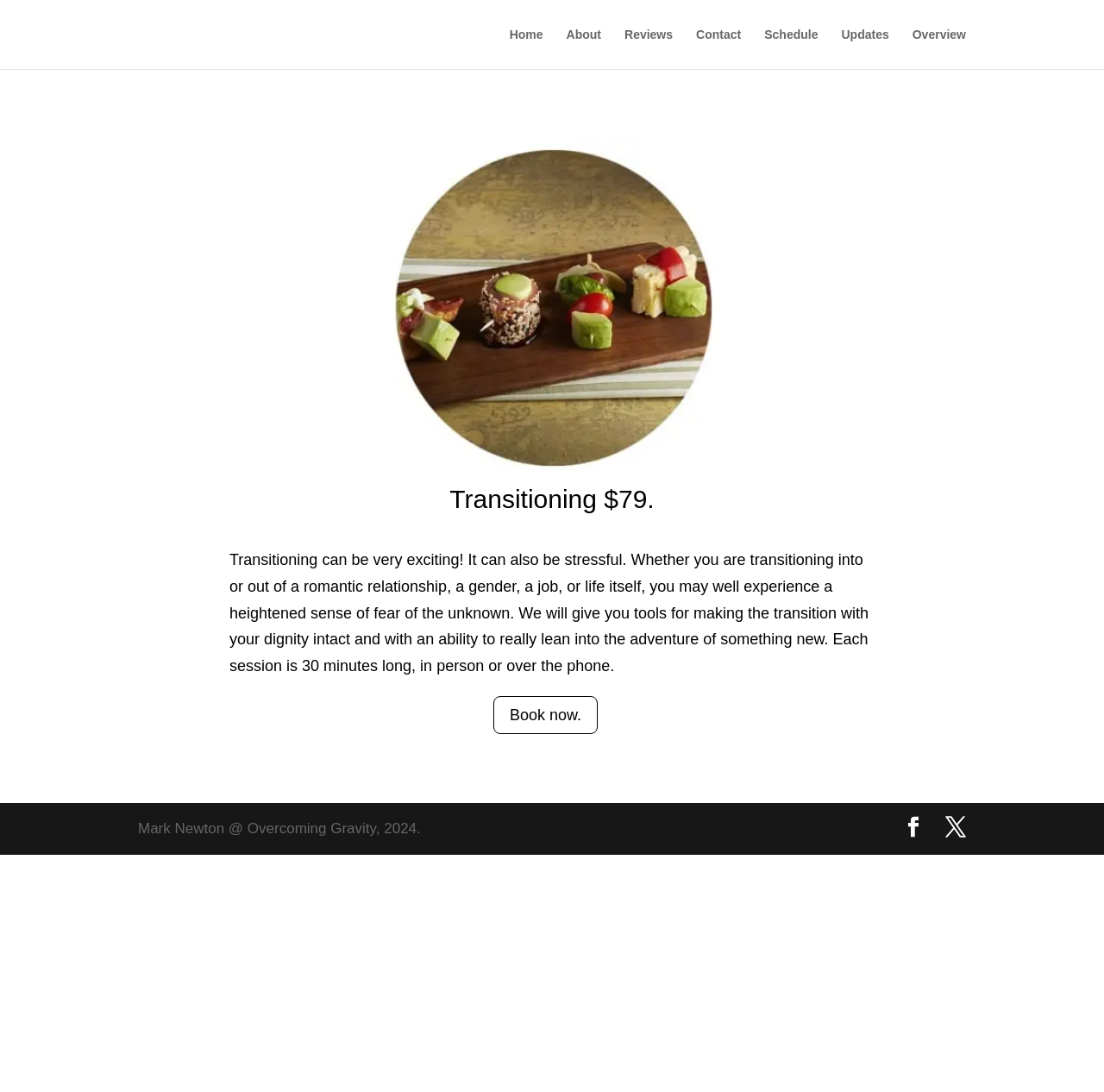What is the purpose of this website?
Please give a detailed answer to the question using the information shown in the image.

Based on the content of the webpage, it appears that the website provides guidance and support for individuals going through a transition, whether it be a romantic relationship, gender, job, or life itself. The website offers tools and sessions to help individuals navigate this transition with dignity and confidence.